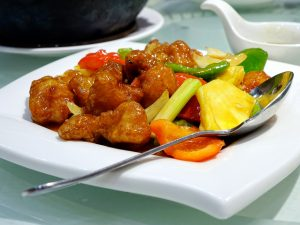Create a detailed narrative of what is happening in the image.

This image depicts a vibrant serving of sweet and sour pork, a popular dish known for its delightful combination of flavors and textures. The dish features succulent pieces of pork that are glazed with a tangy sweet and sour sauce, paired with a colorful array of vegetables including bell peppers, onions, and carrots. The garnishing hints of pineapple add a tropical touch, enhancing the dish’s sweetness. The presentation is appealing, served on a sleek white plate alongside a shiny spoon, inviting viewers to enjoy this comforting and flavorful meal, especially favored during family gatherings and festive occasions. This delicious dish signifies warmth and togetherness, making it a cherished part of seasonal dining experiences.